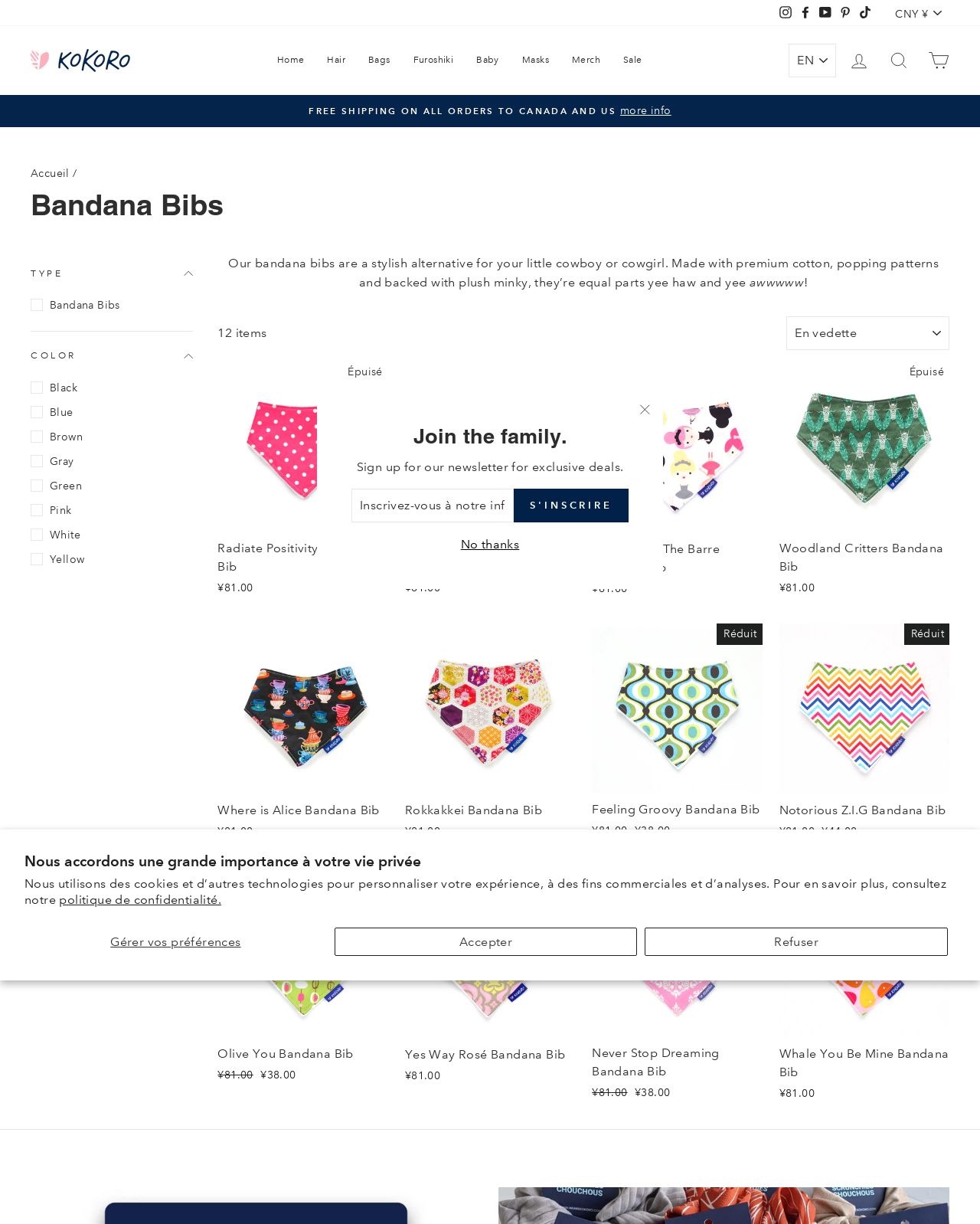Find the bounding box coordinates of the element you need to click on to perform this action: 'Click on the 'Kokoro' link'. The coordinates should be represented by four float values between 0 and 1, in the format [left, top, right, bottom].

[0.031, 0.04, 0.133, 0.059]